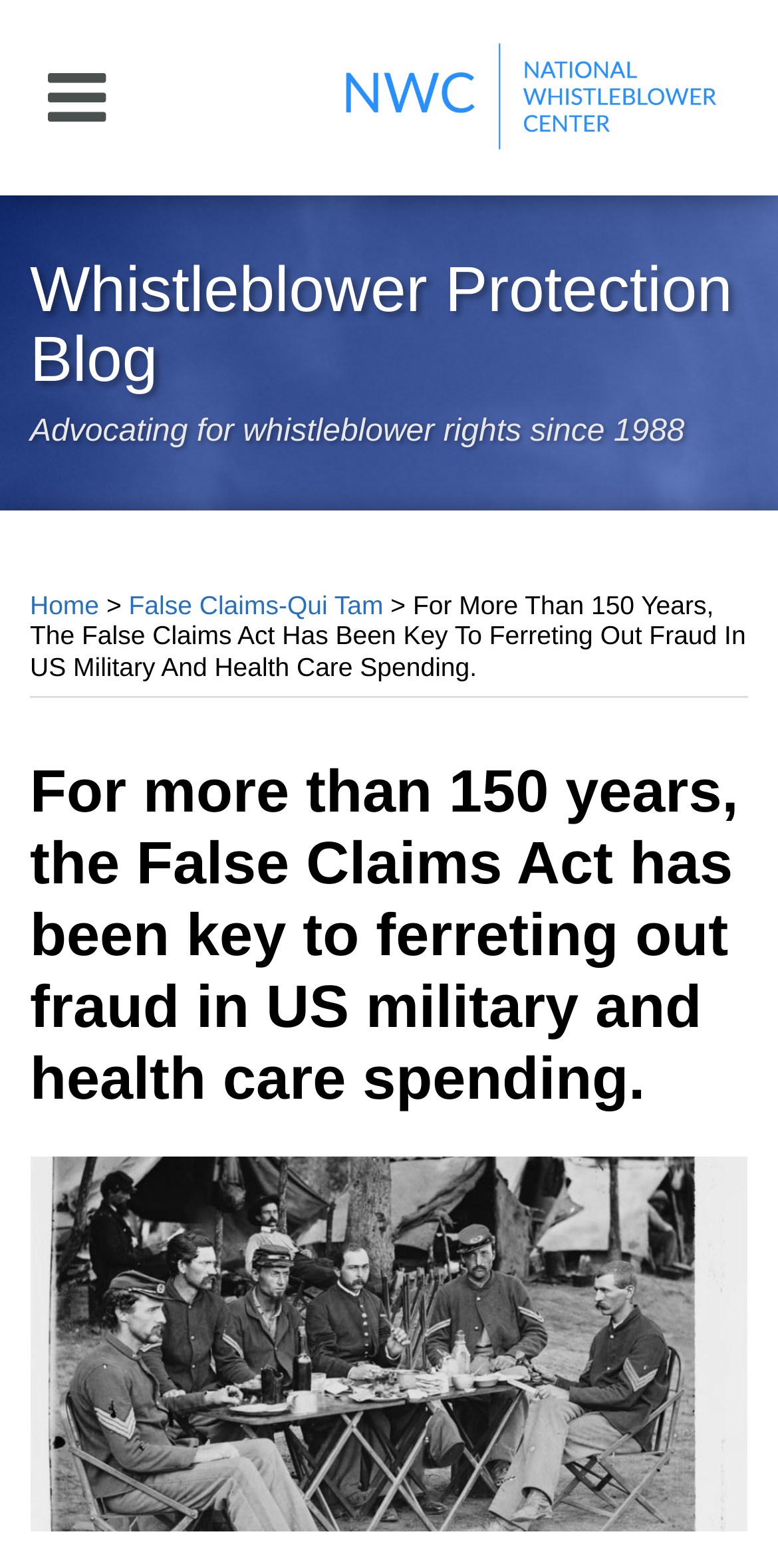What is the topic of the article?
Using the image as a reference, answer the question with a short word or phrase.

False Claims Act